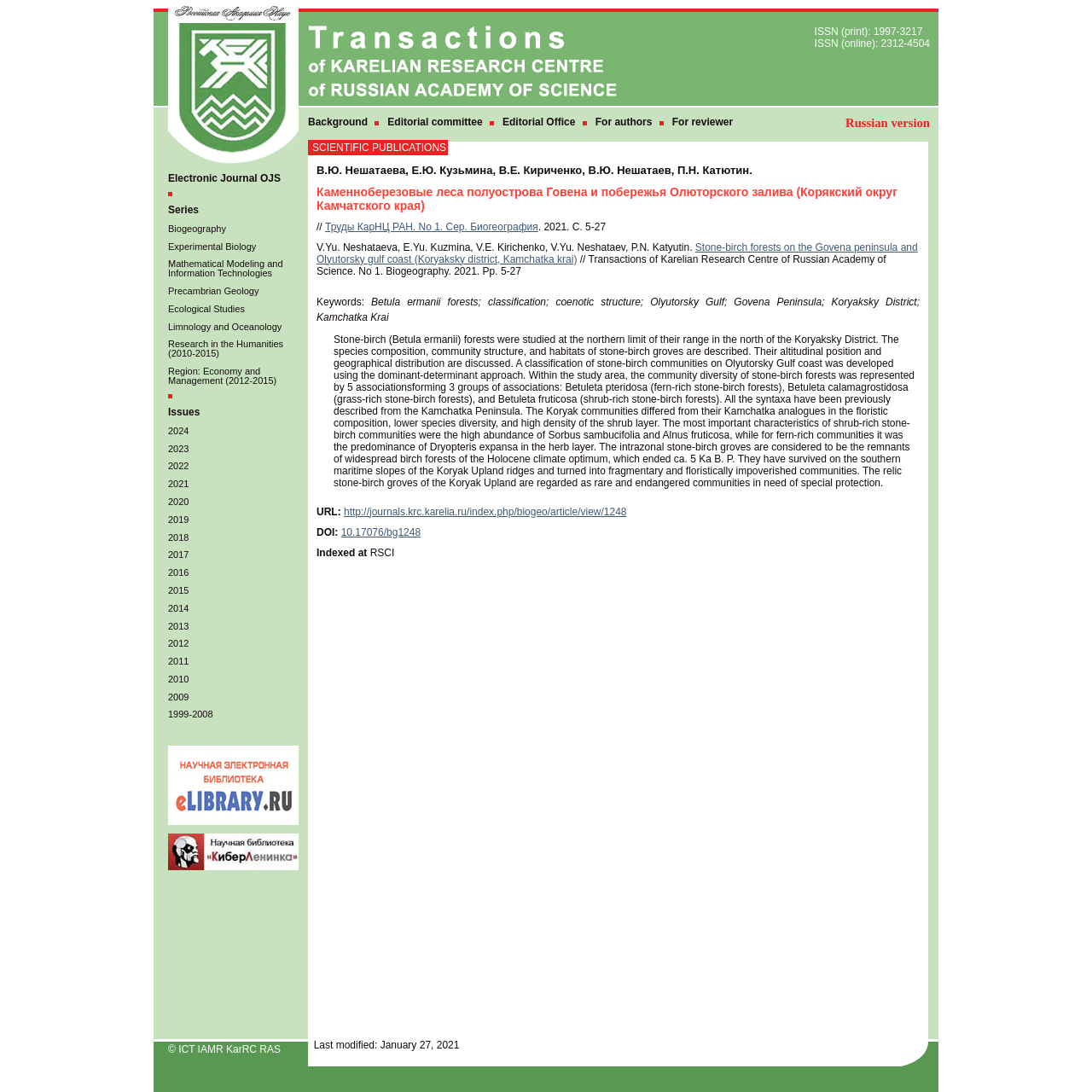Locate the bounding box coordinates of the element that should be clicked to fulfill the instruction: "Click on the link to access the Electronic Journal OJS".

[0.154, 0.158, 0.257, 0.169]